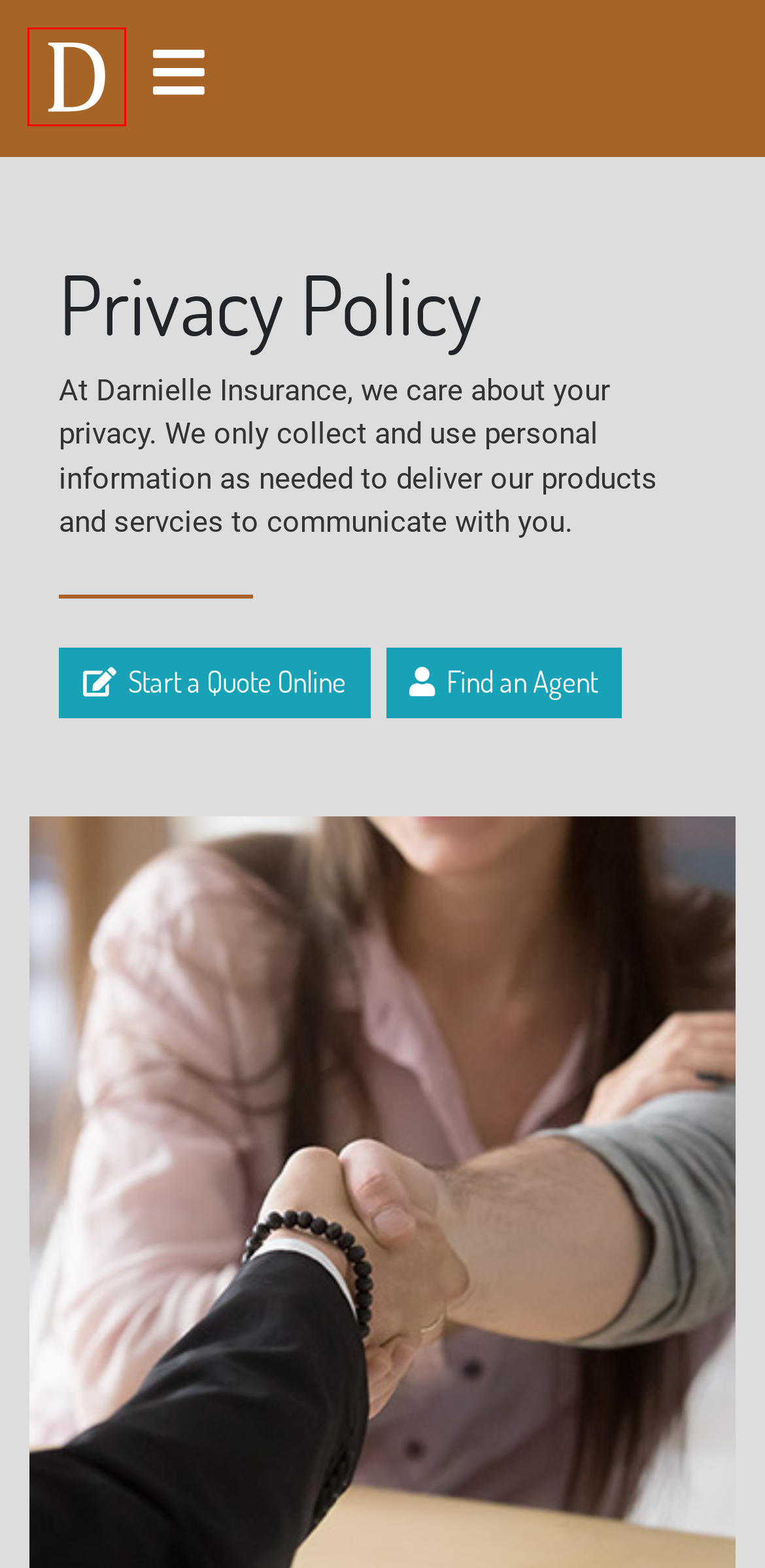A screenshot of a webpage is given, featuring a red bounding box around a UI element. Please choose the webpage description that best aligns with the new webpage after clicking the element in the bounding box. These are the descriptions:
A. Top 10 Reasons You Need Cyber Liability Insurance
B. Why Should I Have a Personal Umbrella Policy?
C. Darnielle Insurance
D. Who We Are
E. Replacement Cost vs. Taxable Value vs. Real Estate Market Value – What's The Difference?
F. Online Resources
G. Online Applications
H. Protecting Yourself from the Uninsured and Underinsured Driver

C